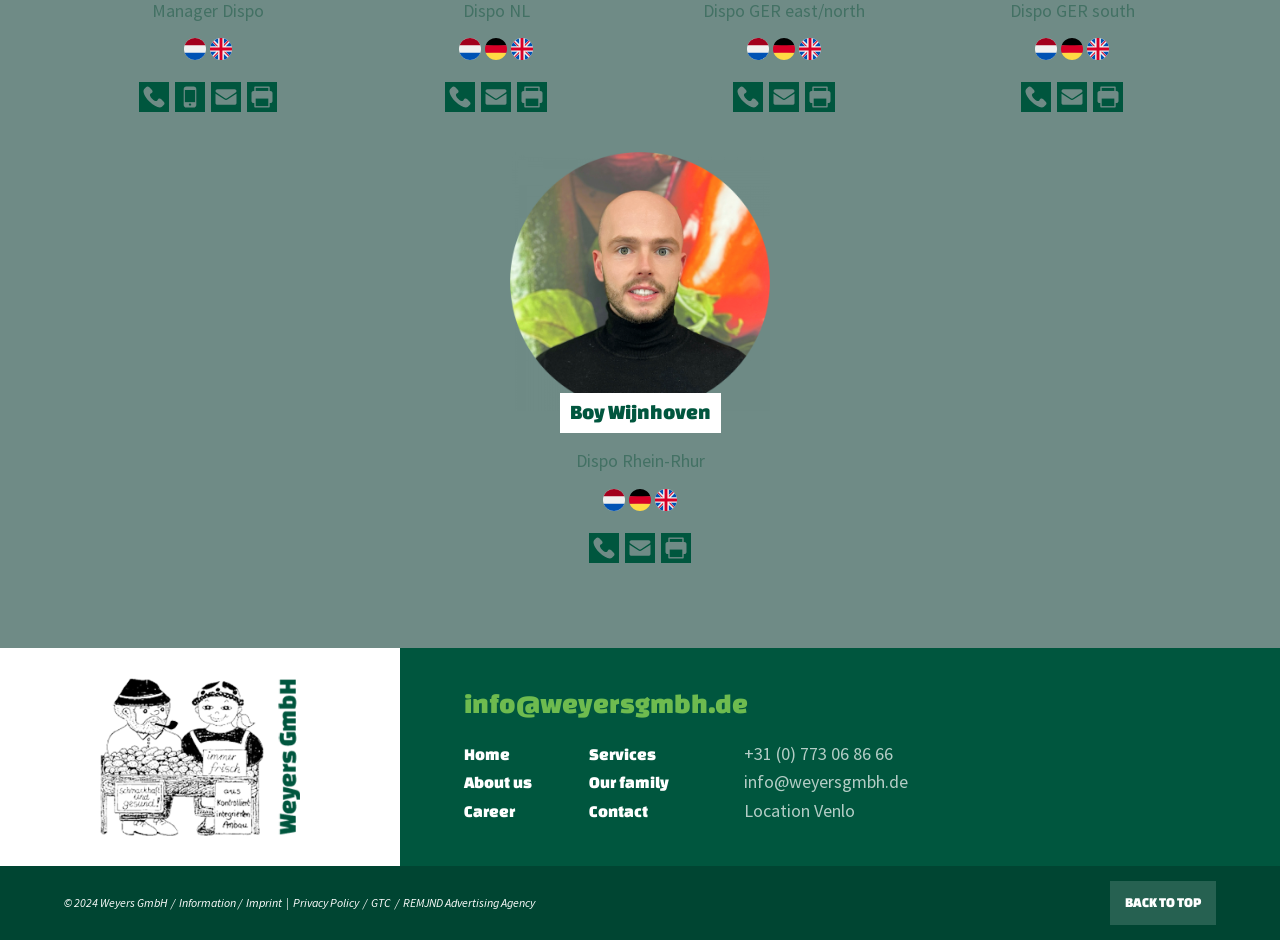Determine the bounding box coordinates of the element's region needed to click to follow the instruction: "View the homepage of Weyers GmbH". Provide these coordinates as four float numbers between 0 and 1, formatted as [left, top, right, bottom].

[0.0, 0.689, 0.312, 0.921]